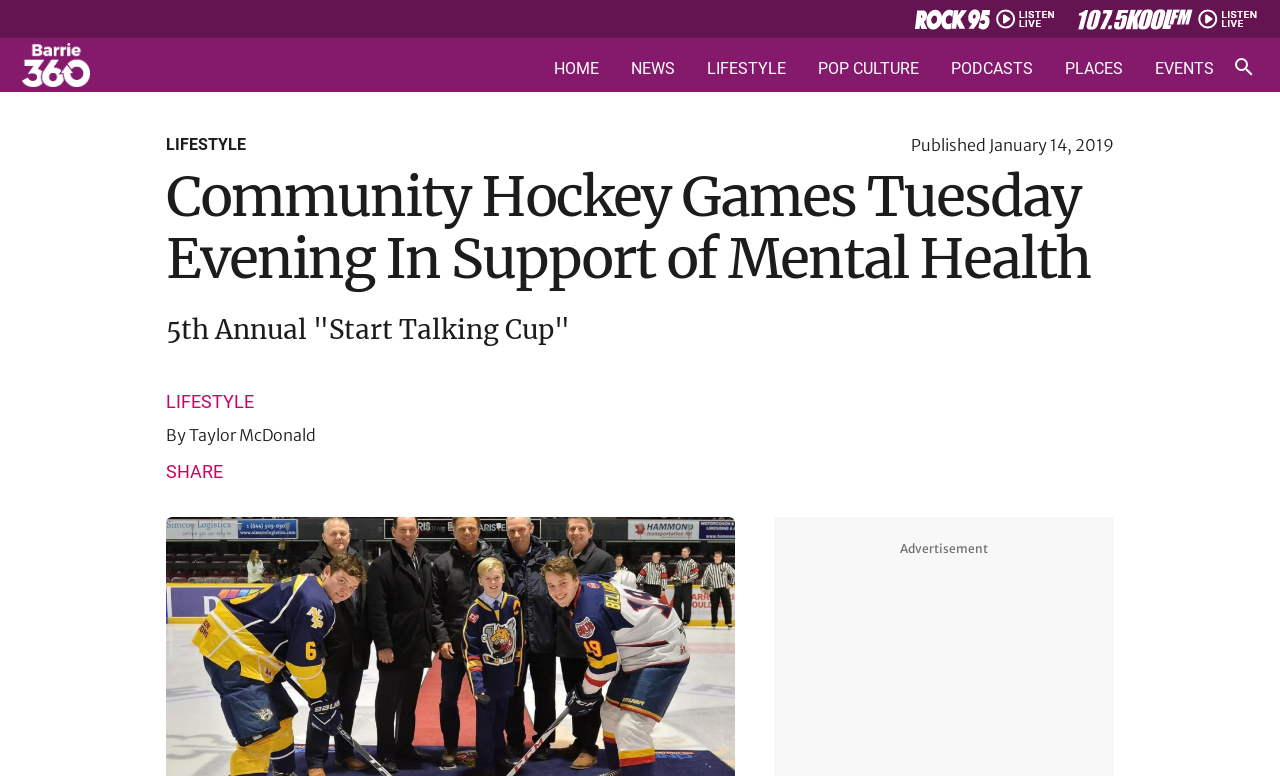Please pinpoint the bounding box coordinates for the region I should click to adhere to this instruction: "click on HOME".

[0.433, 0.079, 0.468, 0.099]